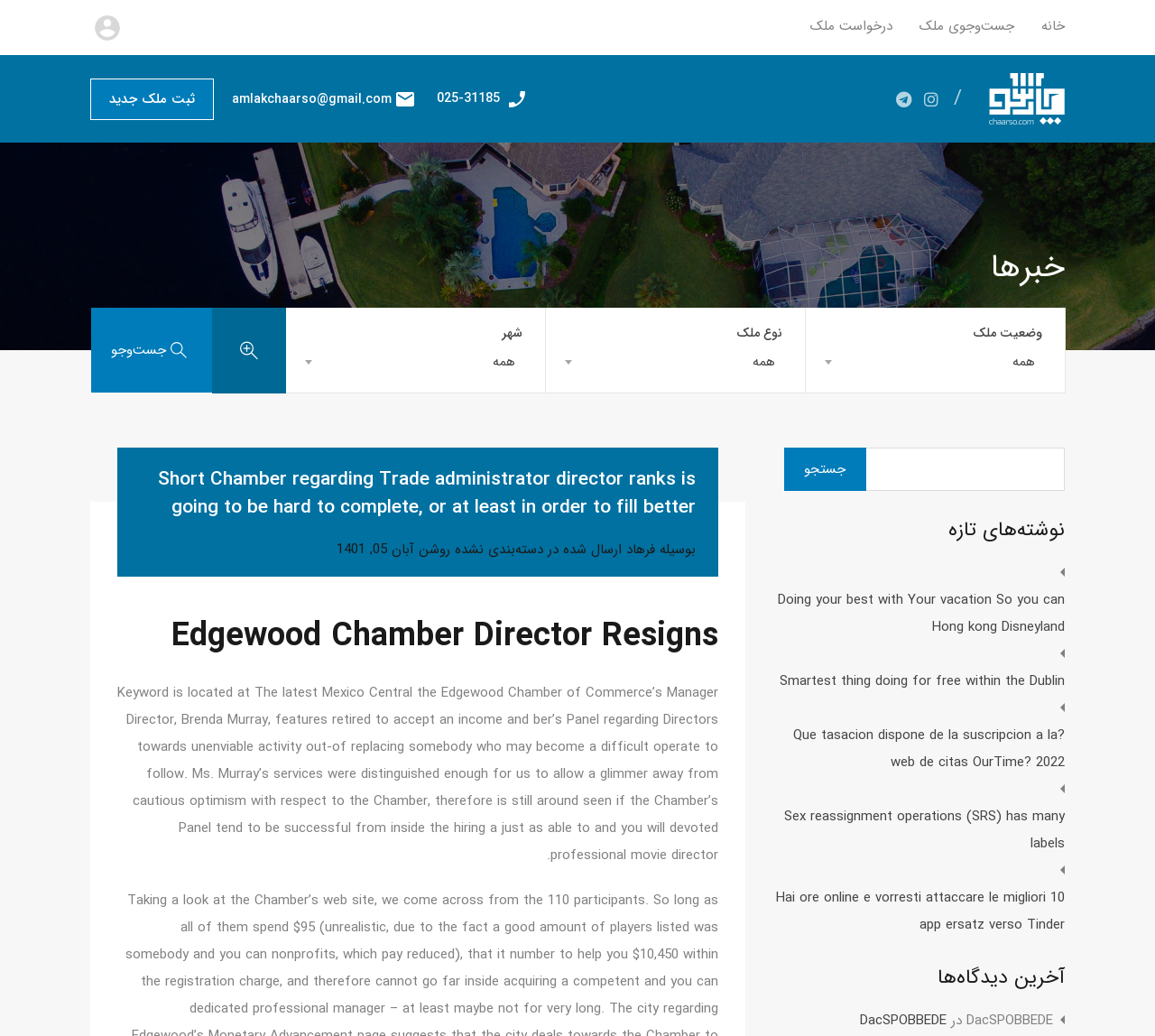What is the purpose of the button with the text 'جست‌وجو'?
Using the image as a reference, answer the question in detail.

I inferred the purpose of the button by its text 'جست‌وجو', which means 'search' in Persian, and its location near a search box.